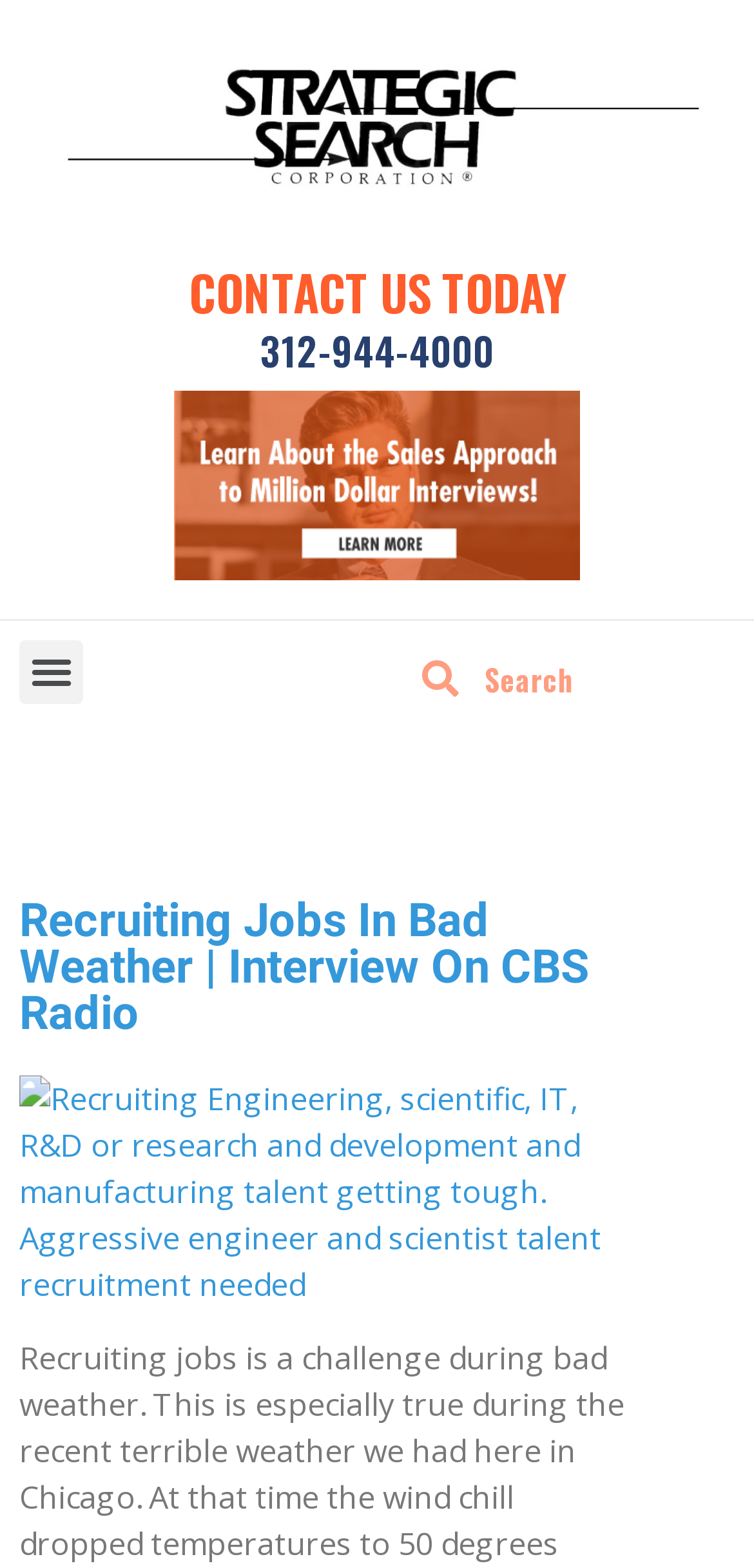Construct a comprehensive caption that outlines the webpage's structure and content.

The webpage appears to be a recruitment agency's website, with a focus on recruiting jobs in bad weather. At the top of the page, there is a prominent link spanning almost the entire width of the page. Below this link, there is a "CONTACT US TODAY" heading, accompanied by a phone number "312-944-4000" to the right of it. 

Further down, there is another link that takes up a significant portion of the page's width. To the left of this link, there is a "Menu Toggle" button, which is not expanded. On the right side of the page, there is a search bar with a "Search" searchbox. 

The main content of the page is headed by a title "Recruiting Jobs In Bad Weather | Interview On CBS Radio", which is followed by a link that describes the challenges of recruiting engineering, scientific, IT, R&D, or research and development and manufacturing talent. This link is accompanied by an image that illustrates the same message.